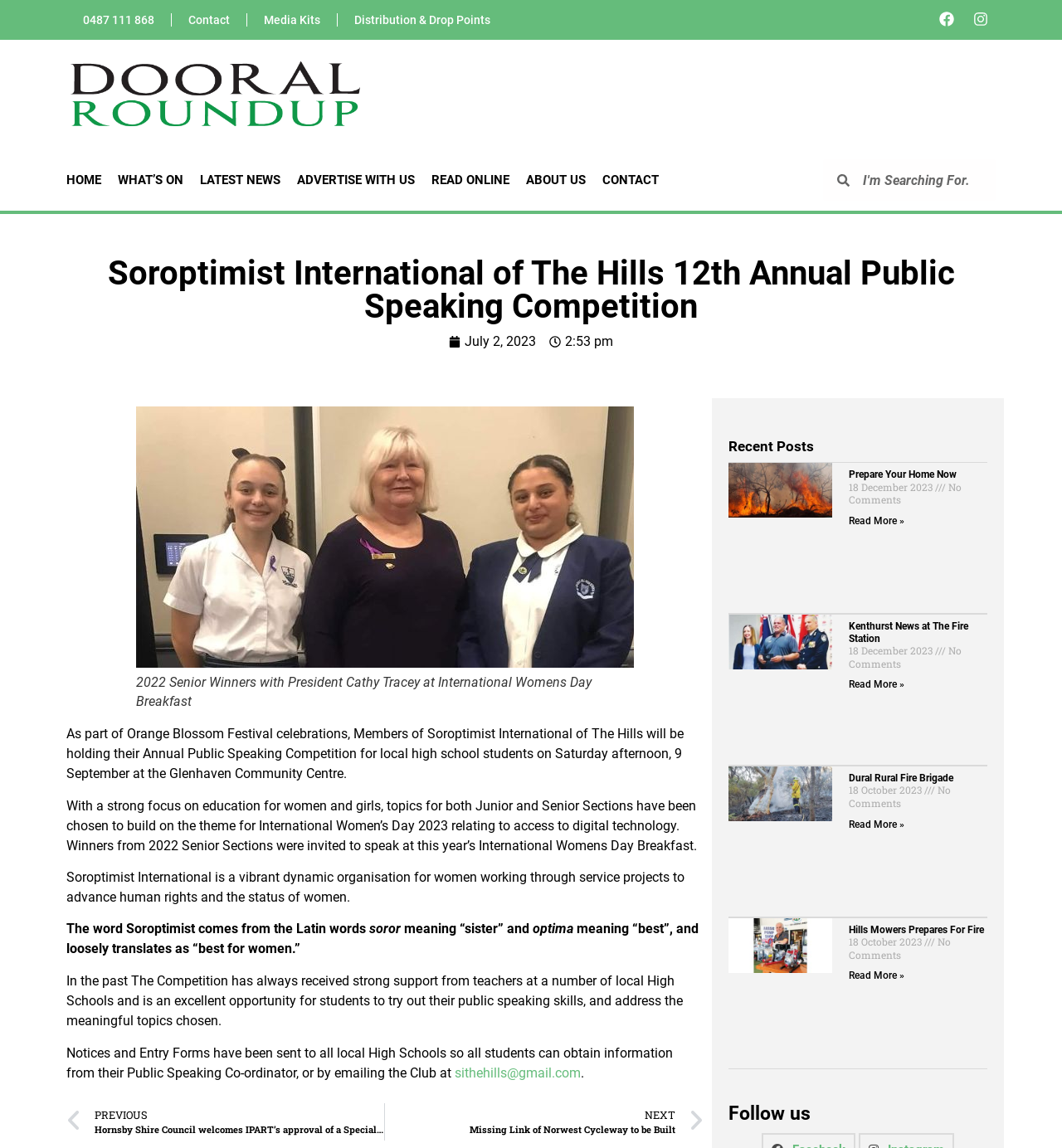What is the date of the public speaking competition?
Look at the image and provide a short answer using one word or a phrase.

9 September